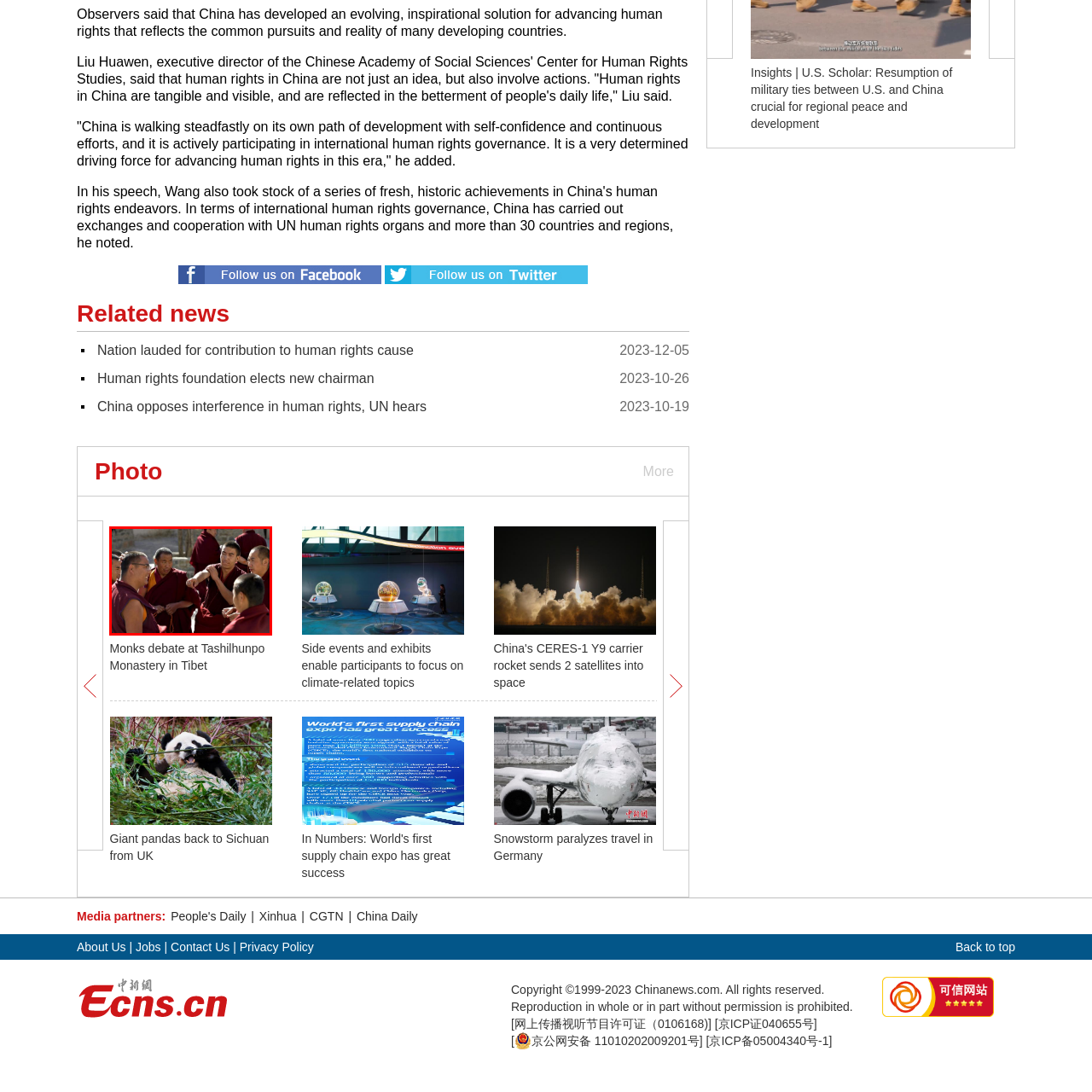Please concentrate on the part of the image enclosed by the red bounding box and answer the following question in detail using the information visible: What type of architecture is in the background?

Upon examining the image, I notice that the background features a building with a rugged and simple design, which is characteristic of rustic architecture. This style is often associated with traditional or rural buildings, and it provides a striking contrast to the vibrant colors of the monks' robes.